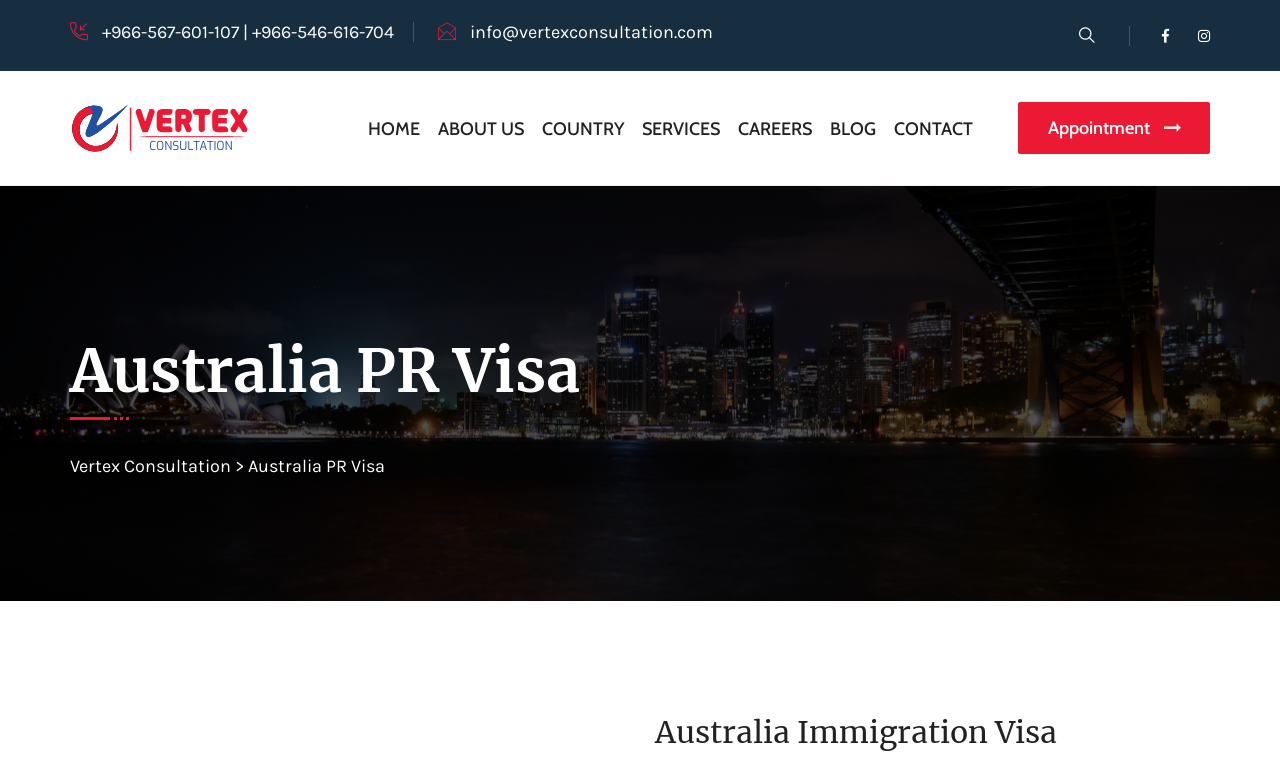Can you provide the bounding box coordinates for the element that should be clicked to implement the instruction: "Send an email"?

[0.367, 0.027, 0.557, 0.055]